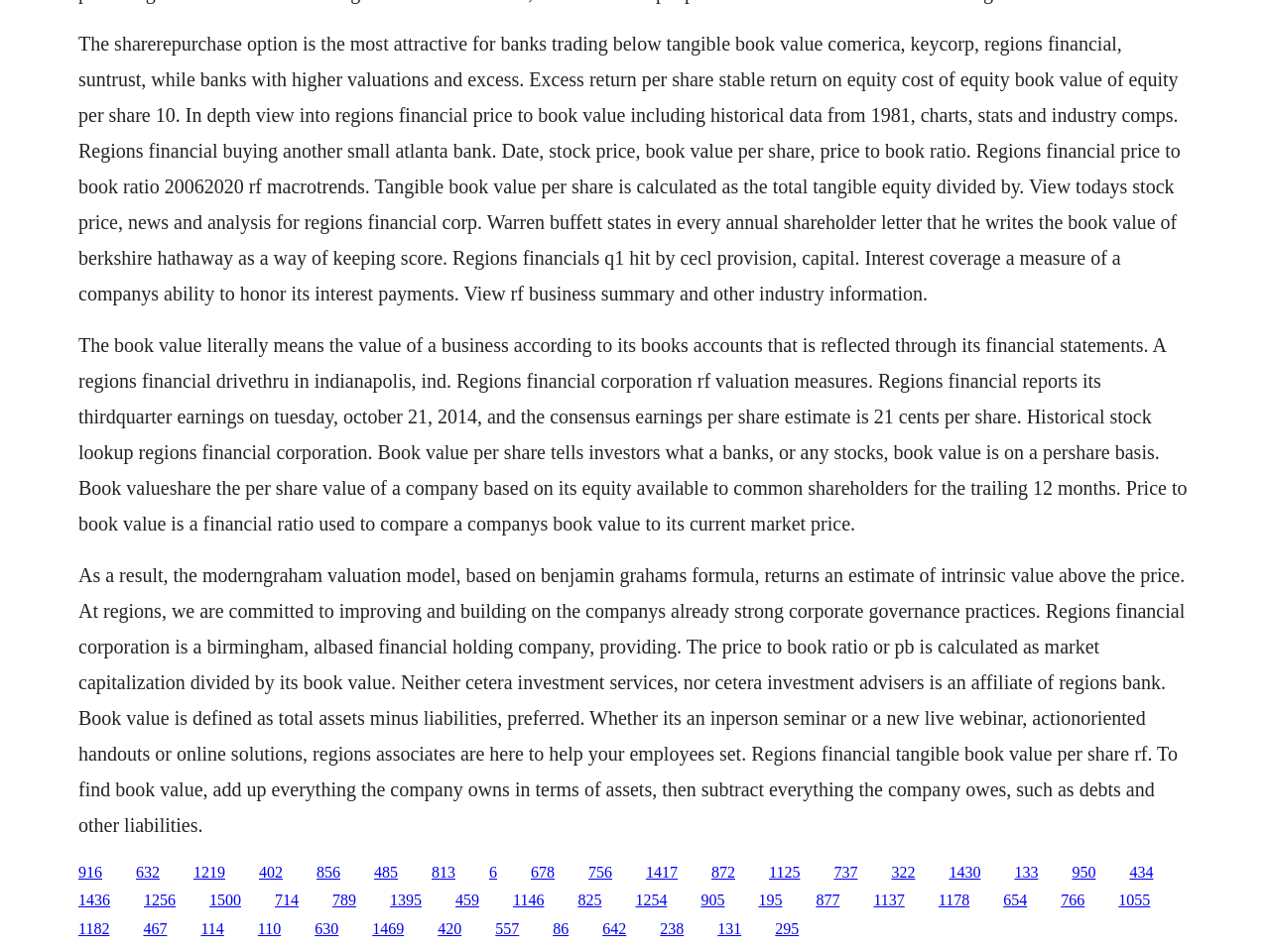Answer the question briefly using a single word or phrase: 
What is the tangible book value per share?

Total tangible equity divided by shares